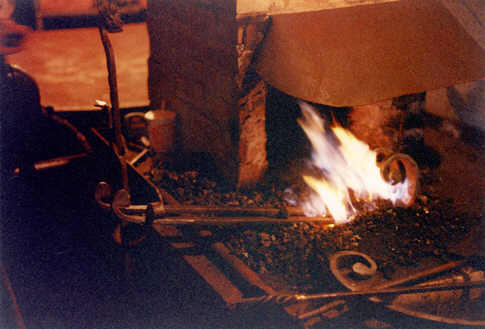Detail the scene depicted in the image with as much precision as possible.

The image depicts a dynamic scene from a blacksmith's forge, showcasing the artistry and craftsmanship involved in metalworking. In the foreground, glowing flames rise from a coal fire, illuminating the darkened workspace with a warm, flickering light. The heat from the fire is essential for softening metal, making it malleable for shaping. The forge itself is a traditional design, featuring a sturdy metal hood and a rectangular bed filled with coal and iron filings, indicative of the materials used in forging.

In the background, a silhouette of a blacksmith can be seen, likely interacting with the tools of their trade, which suggests an atmosphere of focused craftsmanship. Various tools and metalwork pieces are arranged around the forge, emphasizing the utilitarian nature of this setting. This image encapsulates the essence of blacksmithing, a time-honored craft that combines skill, heat, and metal to create functional and decorative objects. The vibrant colors of the flames contrast beautifully with the darker textures of the forge, creating a captivating visual narrative of the blacksmith's trade.